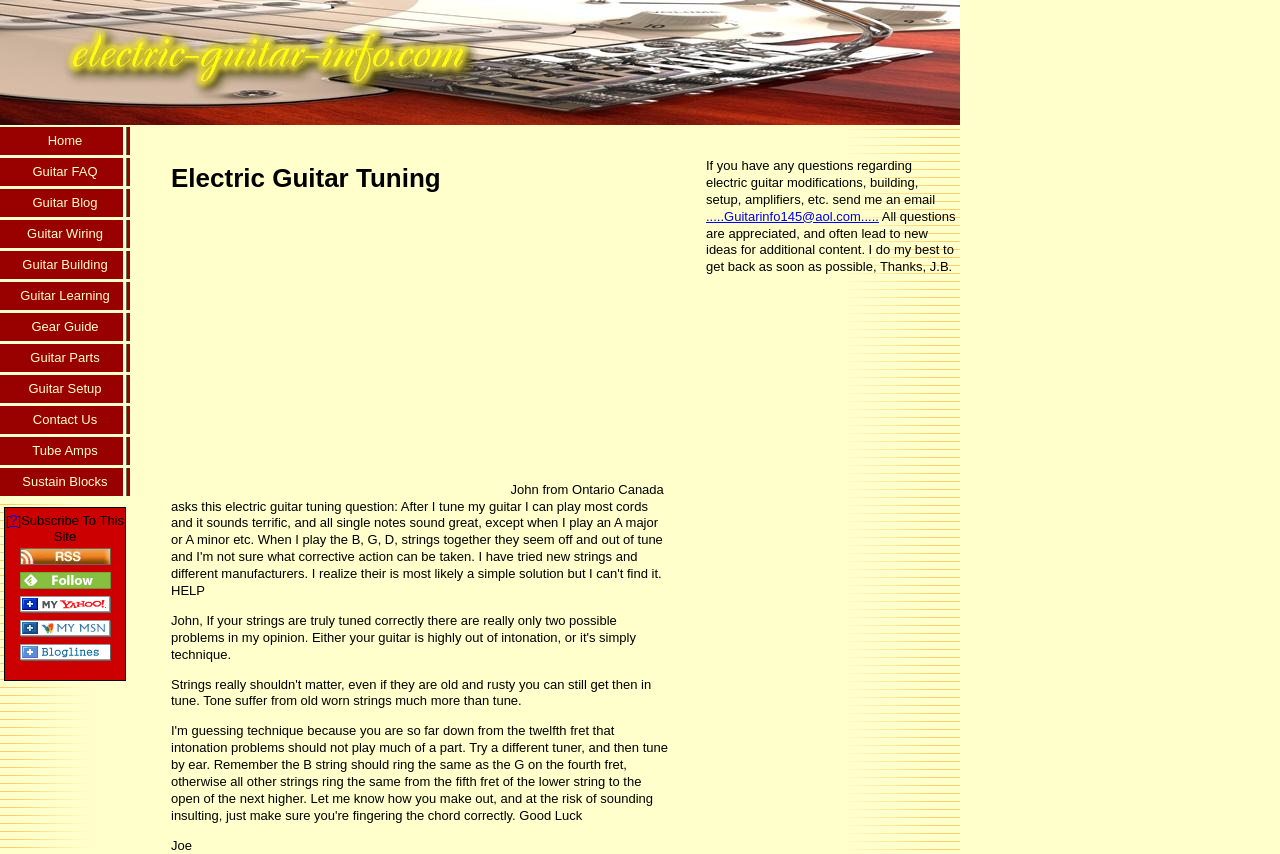Please find the bounding box coordinates in the format (top-left x, top-left y, bottom-right x, bottom-right y) for the given element description. Ensure the coordinates are floating point numbers between 0 and 1. Description: alt="Add to My Yahoo!"

[0.015, 0.705, 0.086, 0.723]